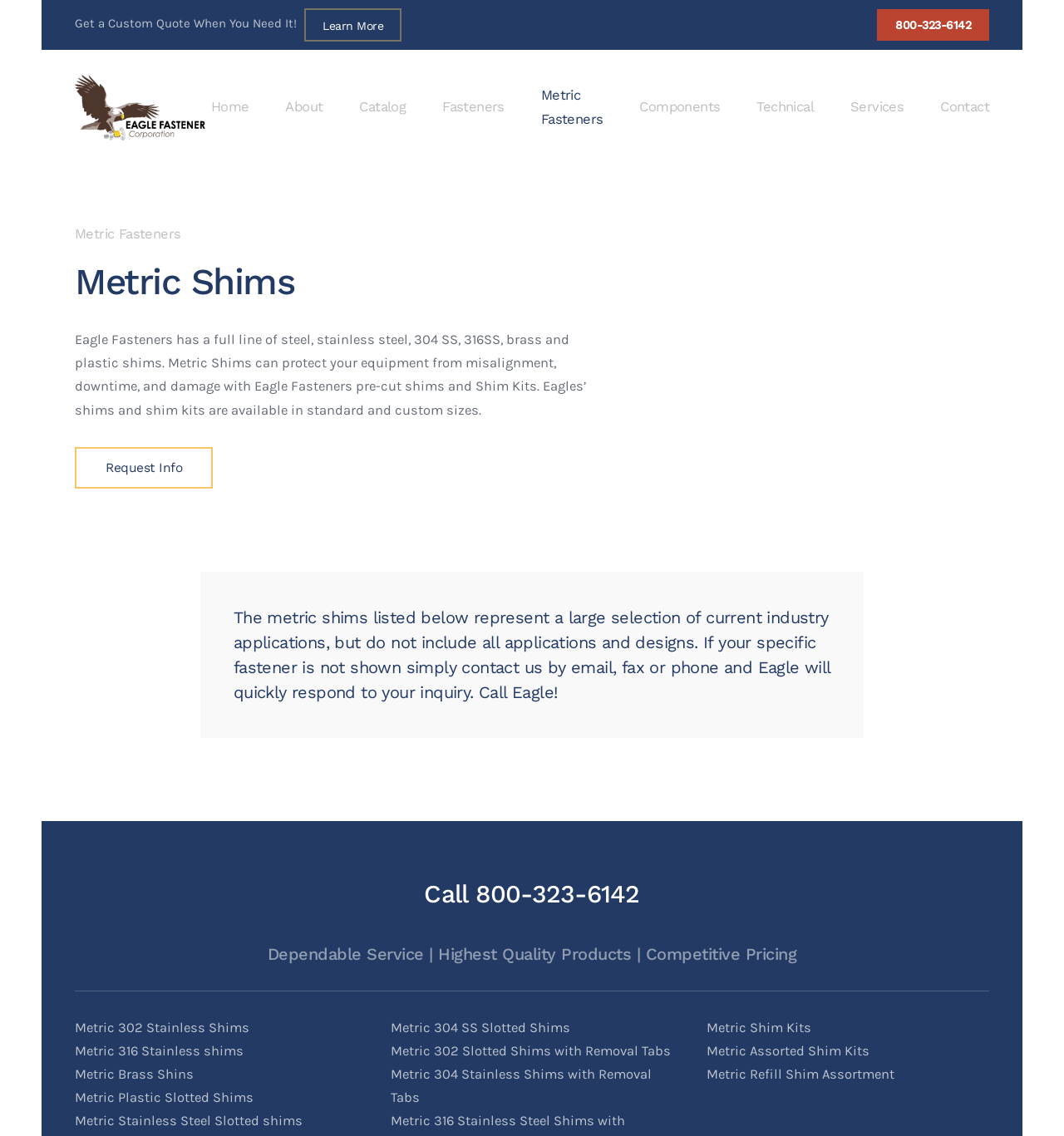Please provide the bounding box coordinates for the element that needs to be clicked to perform the following instruction: "Call Eagle Fastener Corporation". The coordinates should be given as four float numbers between 0 and 1, i.e., [left, top, right, bottom].

[0.824, 0.008, 0.93, 0.036]